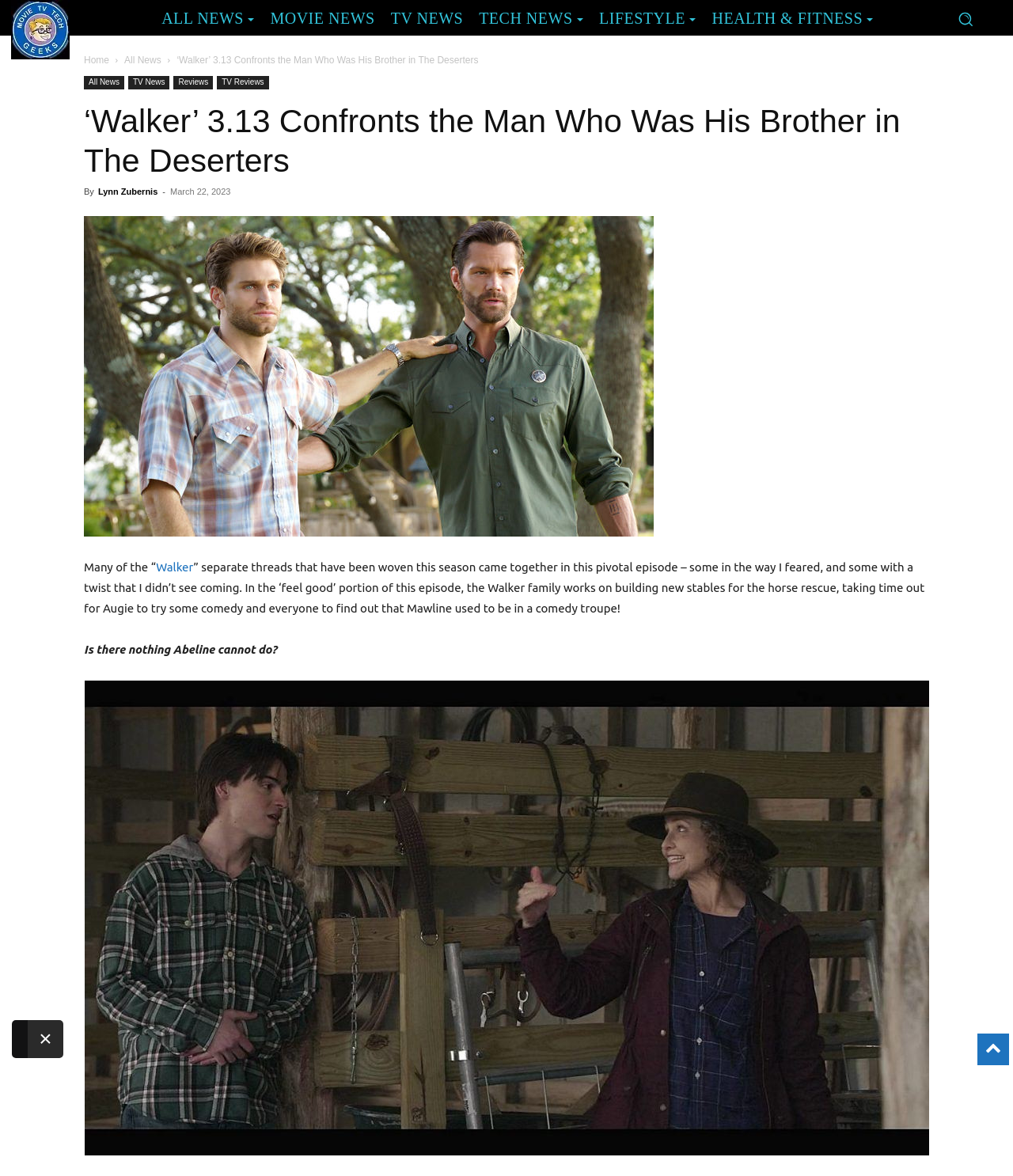What is the name of the website? Please answer the question using a single word or phrase based on the image.

Movie TV Tech Geeks News